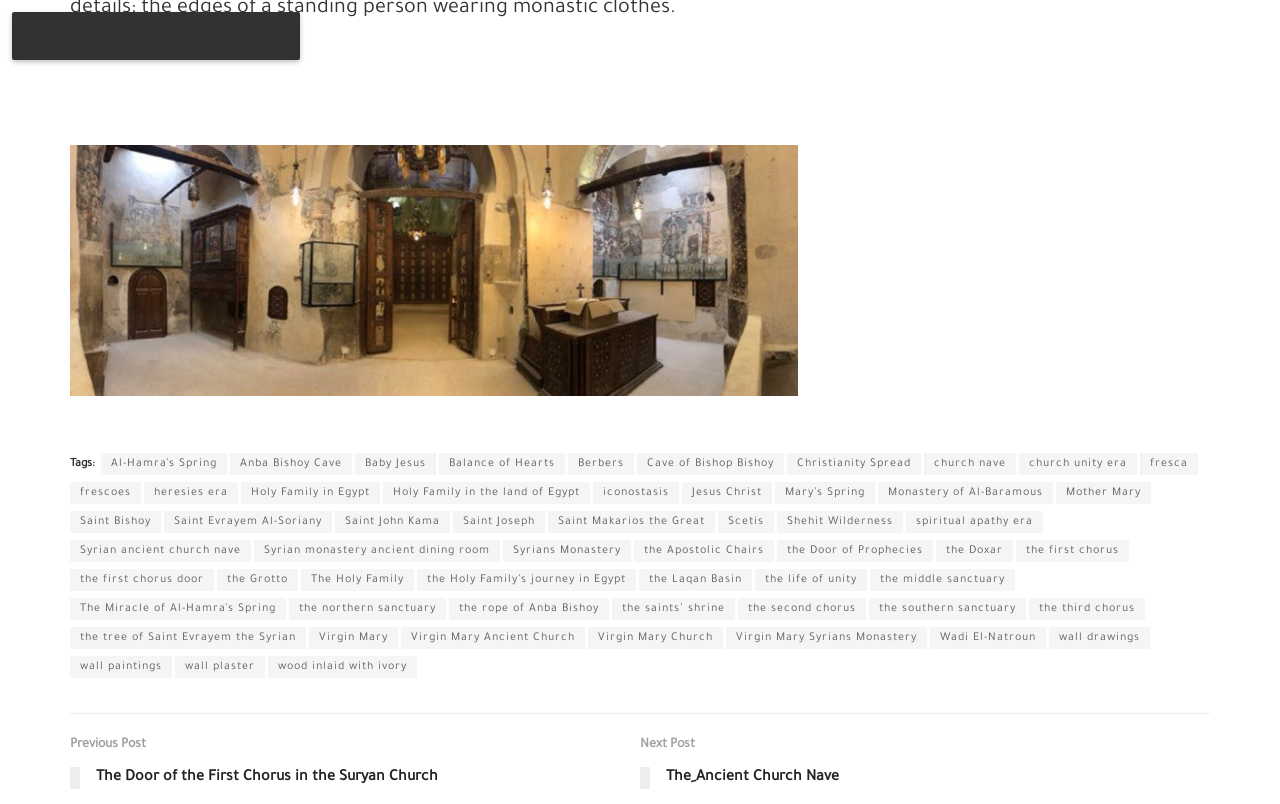What is the theme of the webpage?
Can you offer a detailed and complete answer to this question?

I deduced the theme of the webpage by analyzing the content of the links, which suggest that the webpage is about Christianity in Egypt, including its history, landmarks, and figures.